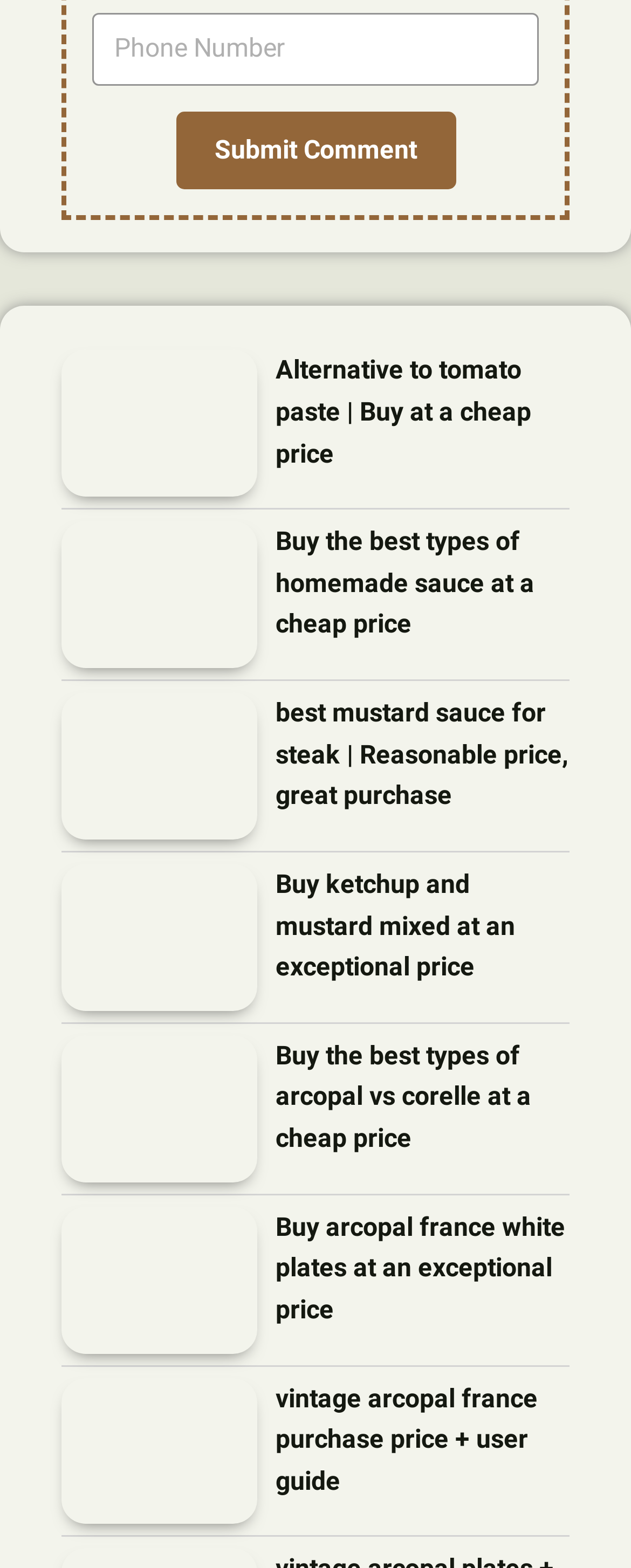Using the image as a reference, answer the following question in as much detail as possible:
What is the common theme among the links?

After examining the links on the webpage, I noticed that they all seem to be related to food and kitchen products, including tomato paste, homemade sauce, mustard sauce, and arcopal france white plates, suggesting that the webpage is likely an e-commerce platform or a product catalog.